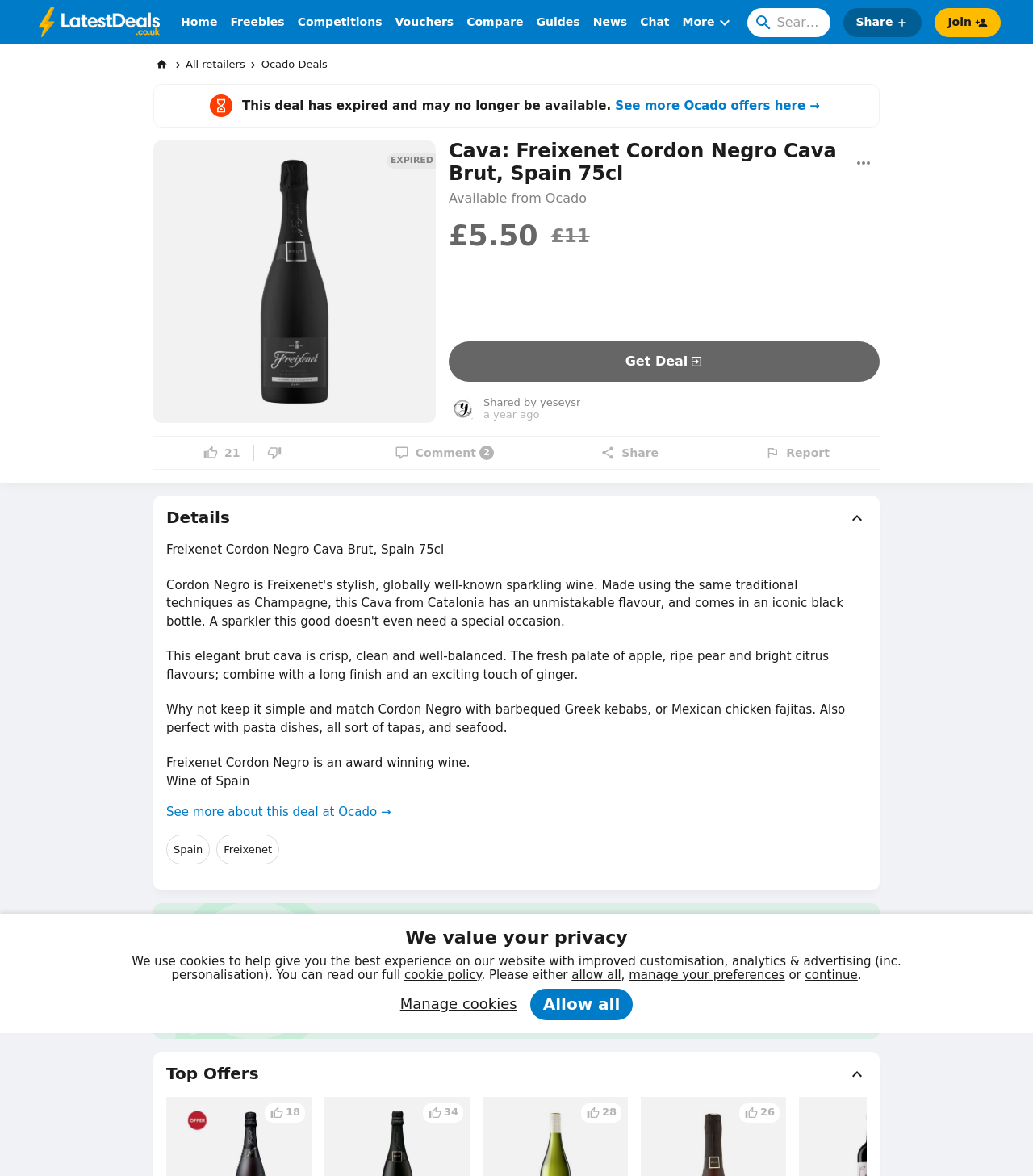Produce a meticulous description of the webpage.

This webpage is about a deal on Freixenet Cordon Negro Cava Brut, a Spanish wine, available at Ocado for £5.50. At the top, there is a navigation menu with links to "Home", "Freebies", "Competitions", "Vouchers", "Compare", "Guides", "News", and "Chat". Below this menu, there is a search box and a button to "Join or Login".

The main content of the page is divided into two sections. On the left, there is a section with a heading "Cava: Freixenet Cordon Negro Cava Brut, Spain 75cl" and a button to "Get Deal". Below this, there is a description of the wine, including its characteristics, food pairing suggestions, and awards it has won. There is also a link to "See more about this deal at Ocado" and links to related topics such as "Spain" and "Freixenet".

On the right, there is a section with a button to "Like" or "Dislike" the deal, as well as a link to "Comment" and buttons to "Share" and "Report". Below this, there is a section with a heading "Top Offers" and a button to view more offers.

At the bottom of the page, there is a section promoting free WhatsApp deal alerts, with a QR code to scan and a brief instruction on how to follow the alerts. There are also several images and icons scattered throughout the page, including a logo for "Latest Deals" and a WhatsApp QR code.